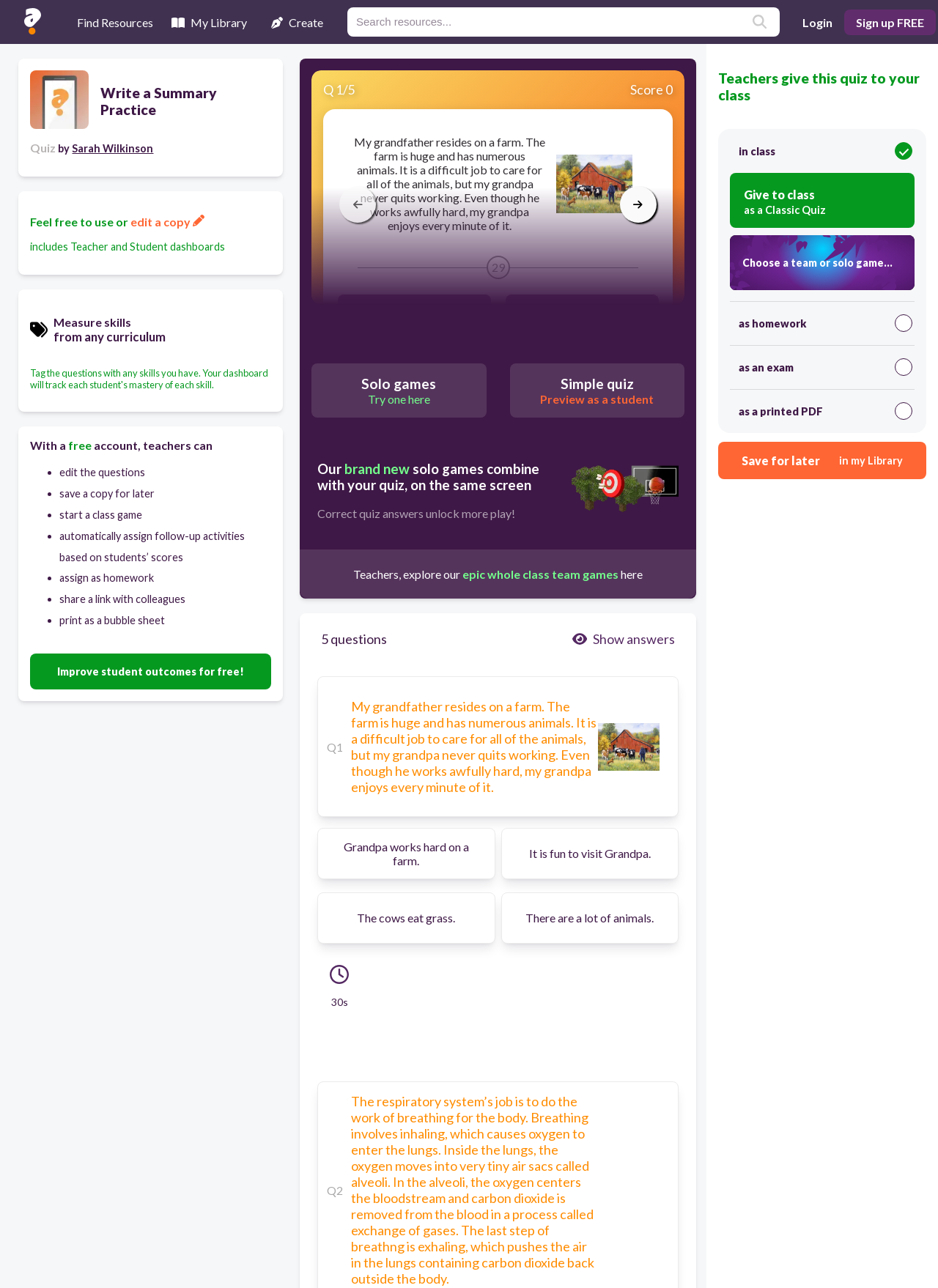Can you extract the primary headline text from the webpage?

Write a Summary Practice